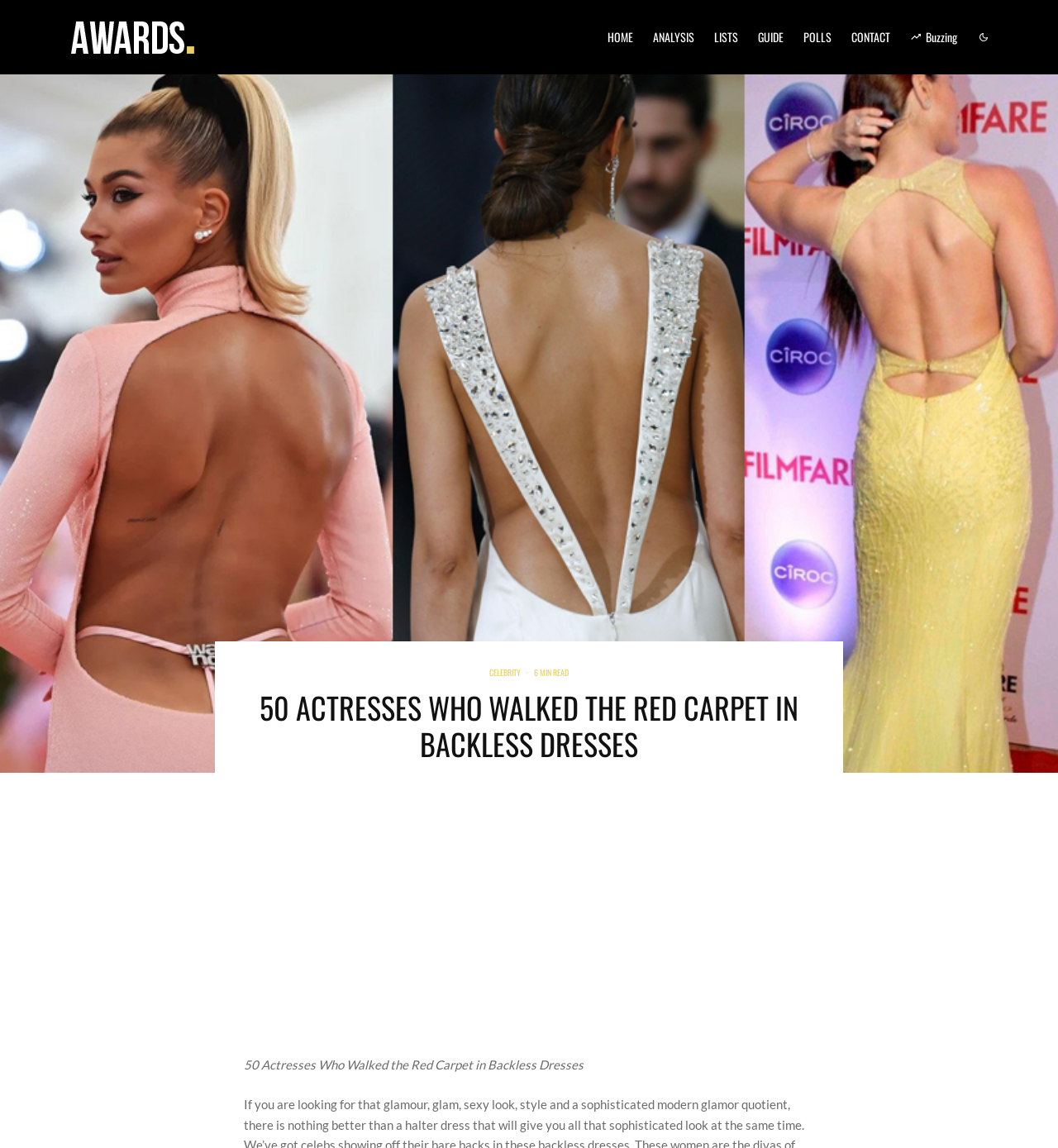Elaborate on the information and visuals displayed on the webpage.

This webpage is about 50 actresses who walked the red carpet in backless dresses, showcasing glamour and sophistication. At the top, there is a navigation menu with seven links: HOME, ANALYSIS, LISTS, GUIDE, POLLS, CONTACT, and a buzzing icon. 

Below the navigation menu, there is a large image that spans the entire width of the page, displaying the title "50 Actresses Who Walked the Red Carpet in Backless Dresses". 

Underneath the image, there is a heading with the same title, followed by a link to the CELEBRITY section and a text indicating that the article is a 6-minute read. 

On the right side of the page, there is an advertisement iframe with a title that matches the webpage's title. 

At the bottom of the page, there is a section with links to ABOUT AWARDS, PRIVACY POLICY, and CONTACT, as well as a copyright notice and a link to the website developer, Digital Invest.